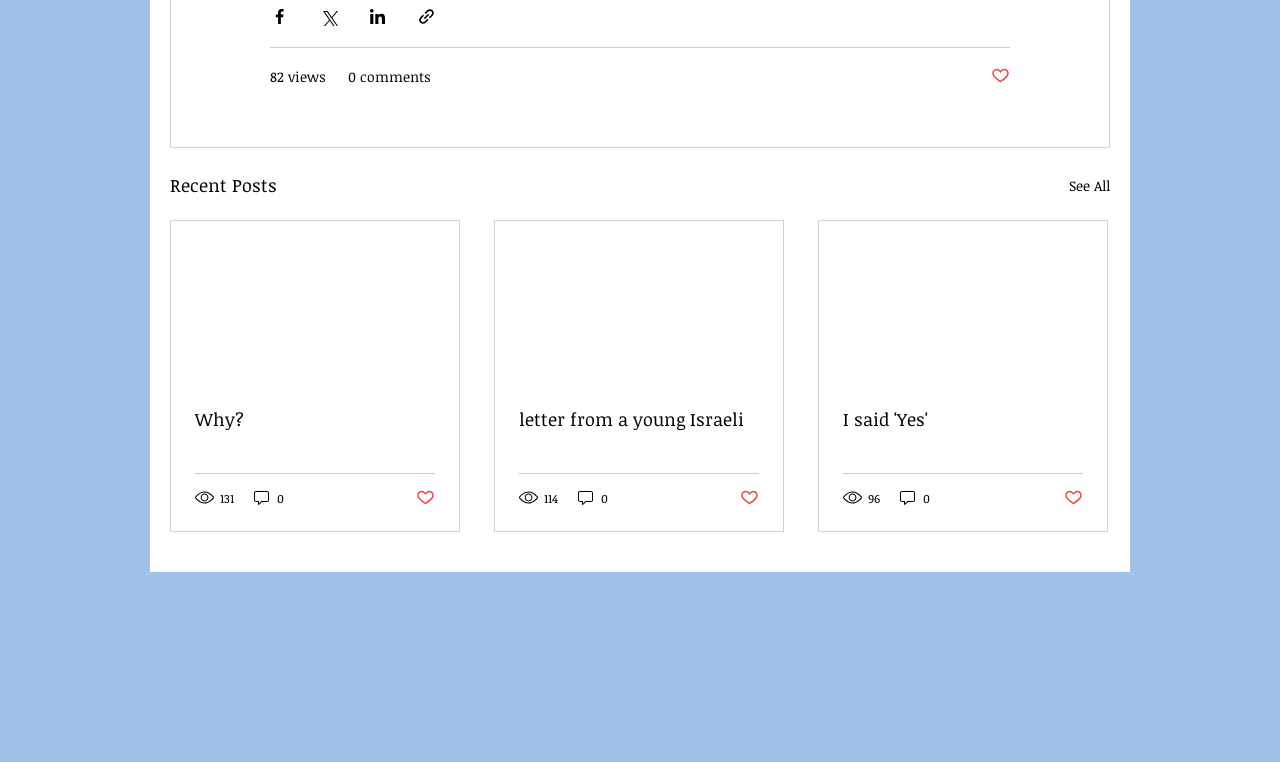Identify the bounding box coordinates for the region of the element that should be clicked to carry out the instruction: "View comments". The bounding box coordinates should be four float numbers between 0 and 1, i.e., [left, top, right, bottom].

[0.197, 0.641, 0.223, 0.666]